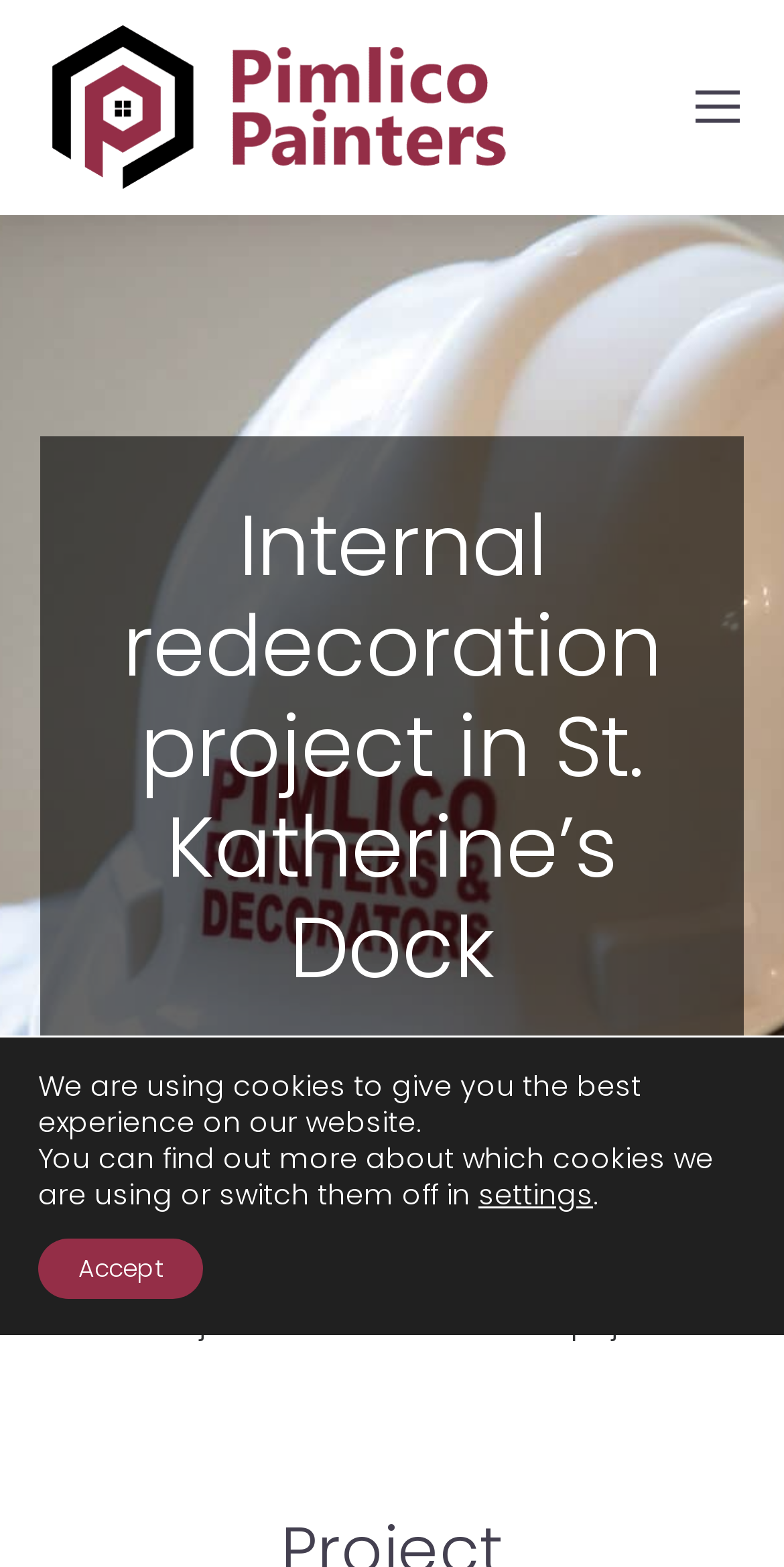Consider the image and give a detailed and elaborate answer to the question: 
What is the contact method provided?

I found the link element with the text ' Call Us' which suggests that the company provides a phone number to contact them.